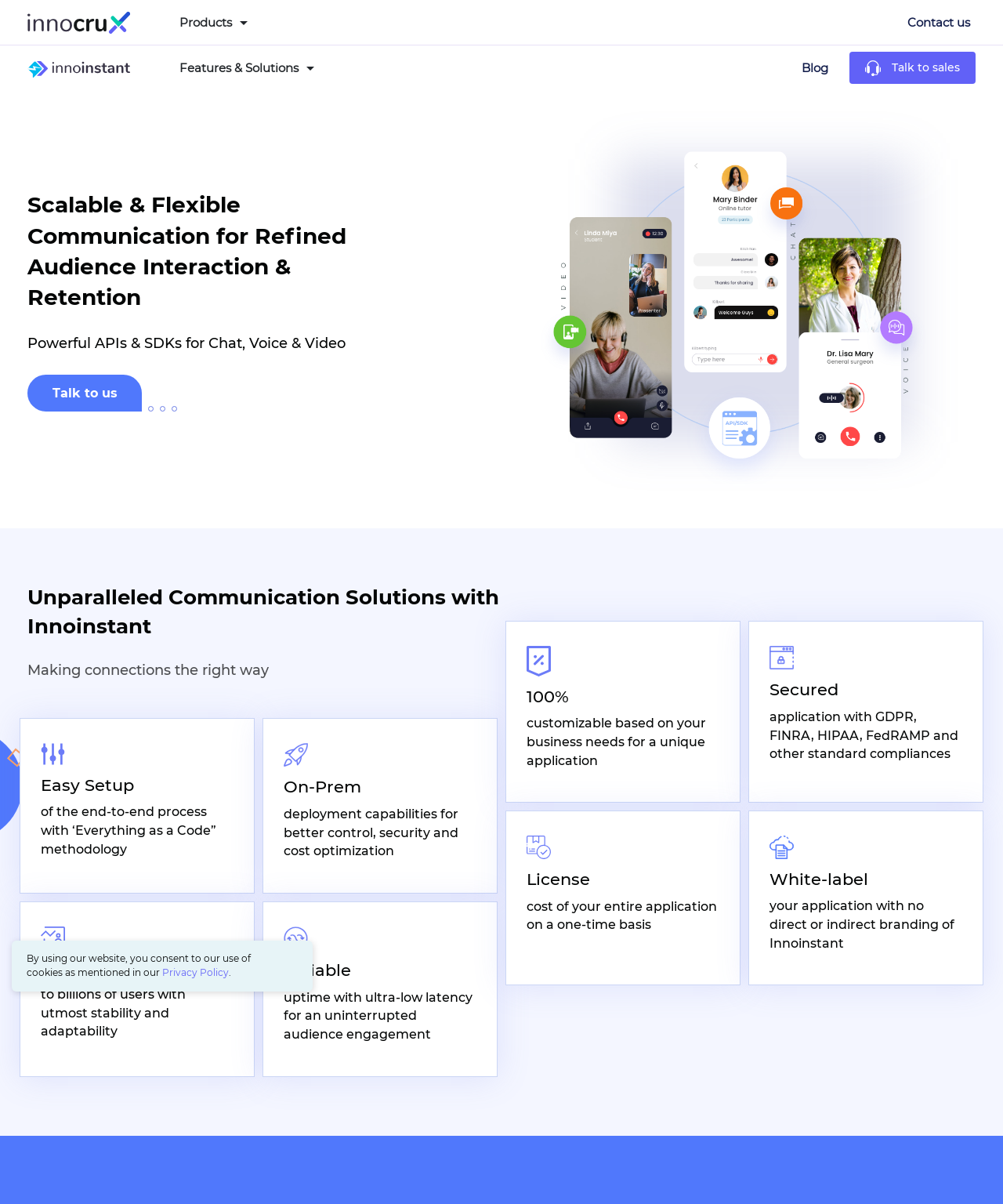Respond to the question below with a single word or phrase: What is the methodology used for the end-to-end process?

Everything as a Code